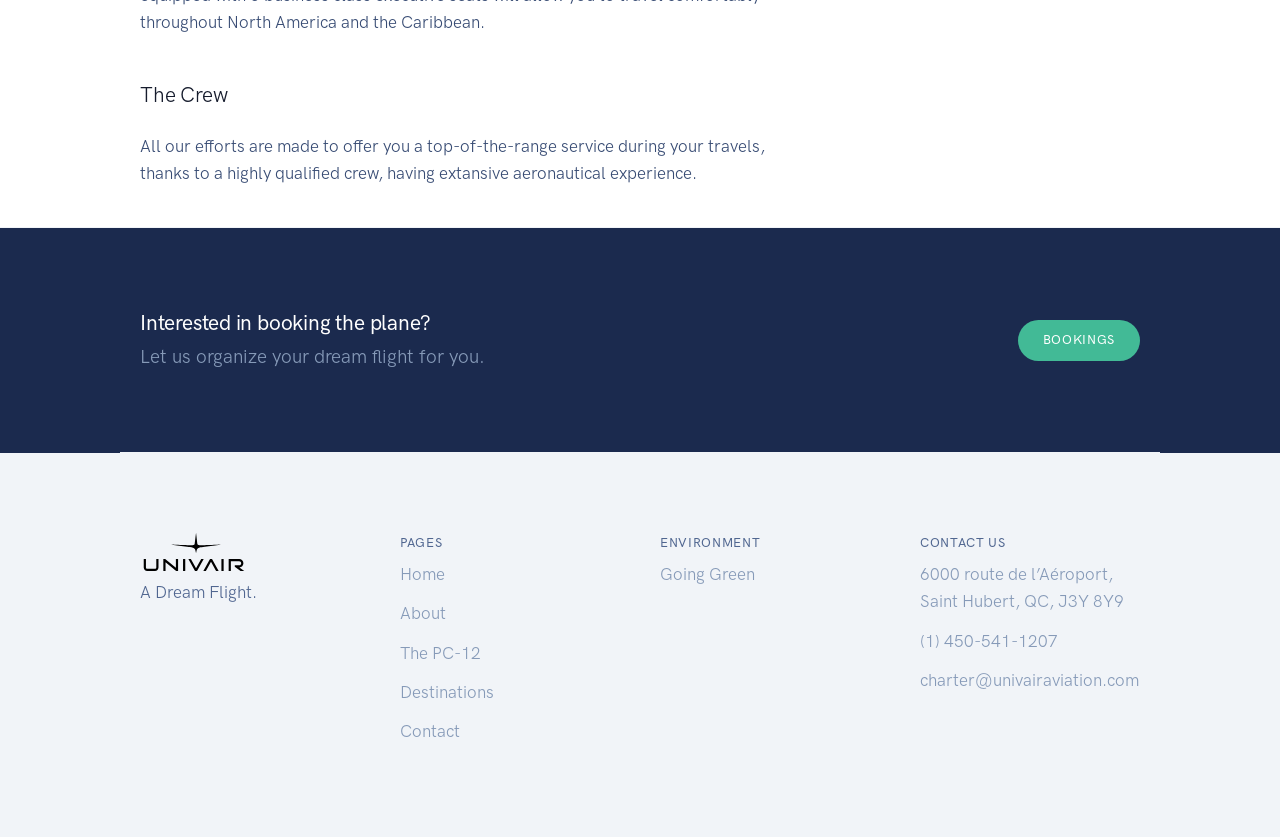What is the company's contact email?
Please provide a single word or phrase as your answer based on the screenshot.

charter@univairaviation.com